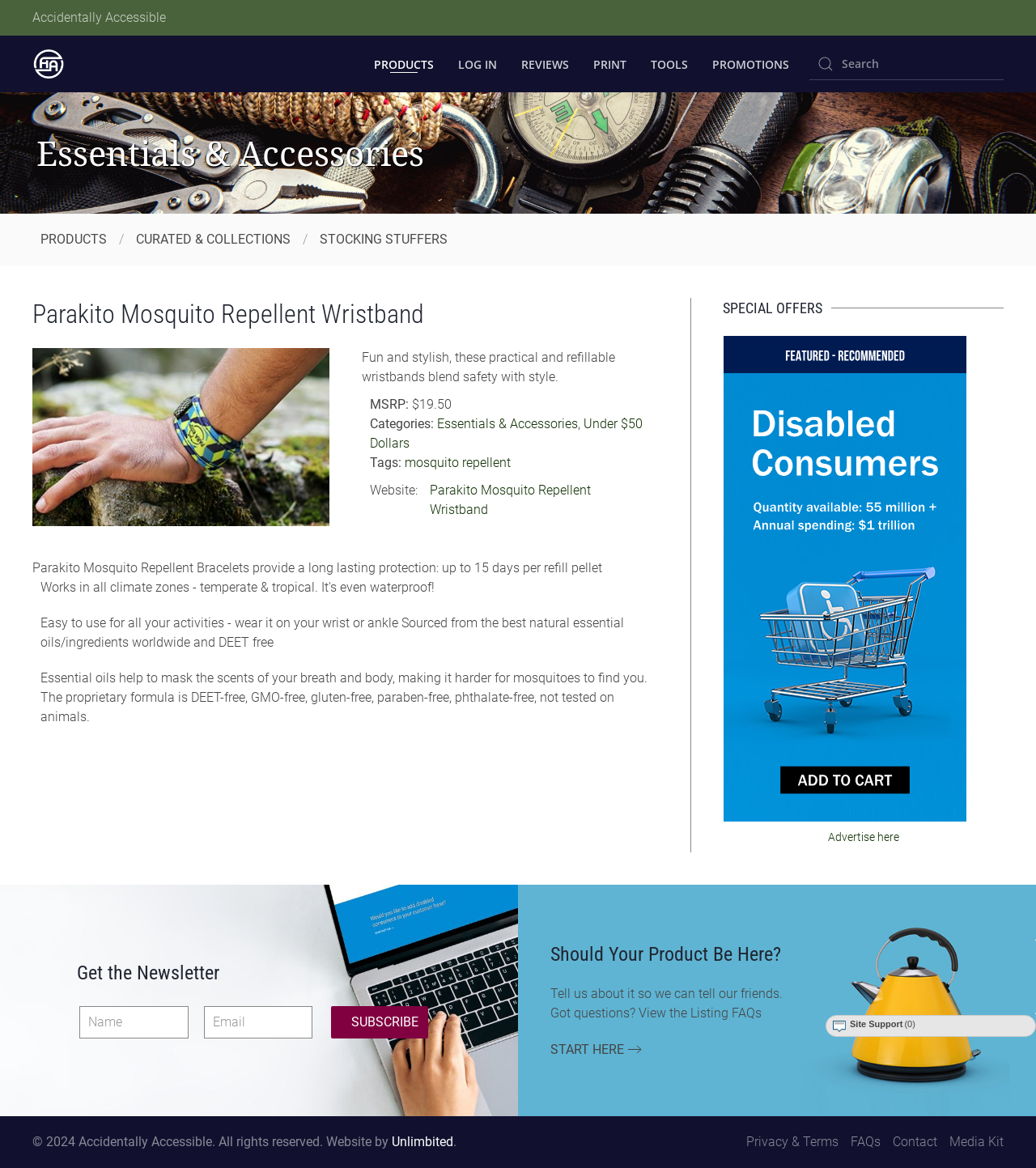Generate a thorough caption detailing the webpage content.

This webpage is about Parakito Mosquito Repellent Wristband, a product that provides long-lasting protection against mosquitoes. At the top of the page, there is a navigation menu with links to "PRODUCTS", "LOG IN", "REVIEWS", "PRINT", "TOOLS", and "PROMOTIONS". Below the navigation menu, there is a search bar with a magnifying glass icon.

The main content of the page is divided into sections. The first section has a heading "Parakito Mosquito Repellent Wristband" and a brief description of the product. Below this, there are details about the product's price, categories, and tags.

The next section describes the product's features, including its long-lasting protection, ease of use, and natural ingredients. There is also a section titled "SPECIAL OFFERS" with an iframe and a link to advertise.

At the bottom of the page, there is a section to sign up for a newsletter, with input fields for name and email. Below this, there is a section with a heading "Should Your Product Be Here?" and a call to action to tell the website about a product.

The footer of the page has links to "Privacy & Terms", "FAQs", "Contact", "Media Kit", and a copyright notice. There is also a section with a heading "Site Support" and a number in parentheses, likely indicating the number of items in a cart.